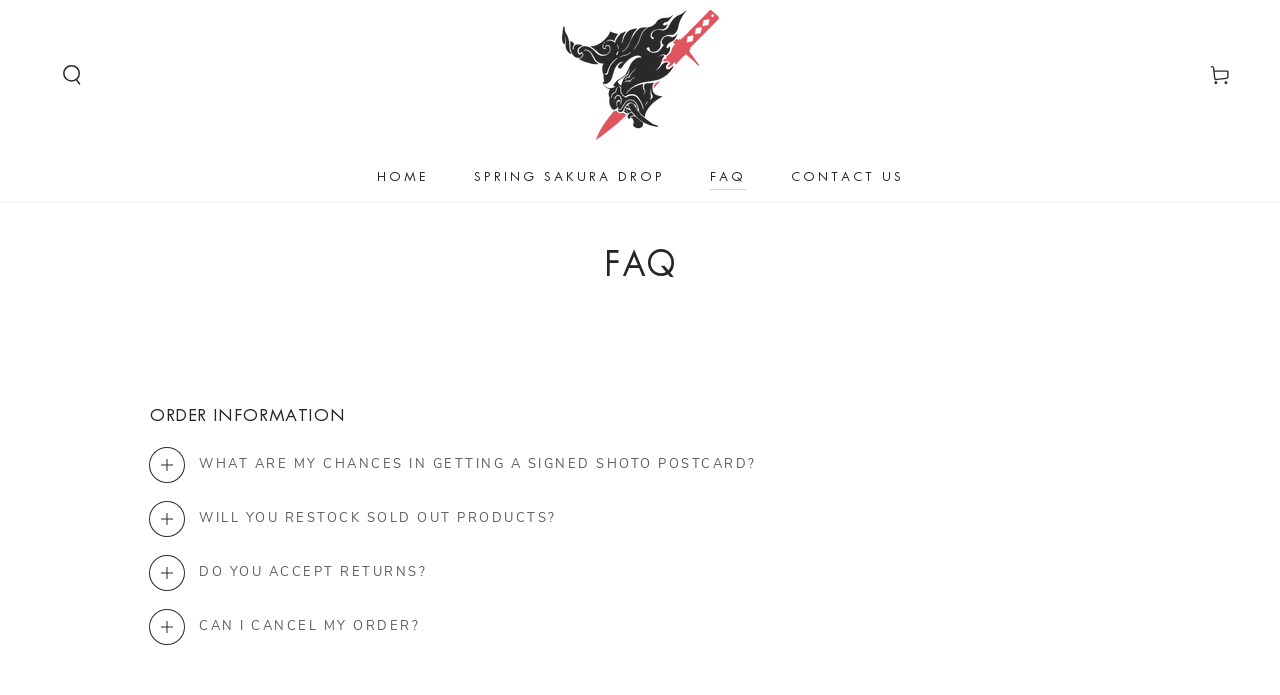Please determine the bounding box coordinates for the UI element described here. Use the format (top-left x, top-left y, bottom-right x, bottom-right y) with values bounded between 0 and 1: aria-label="Search our site"

[0.039, 0.076, 0.073, 0.14]